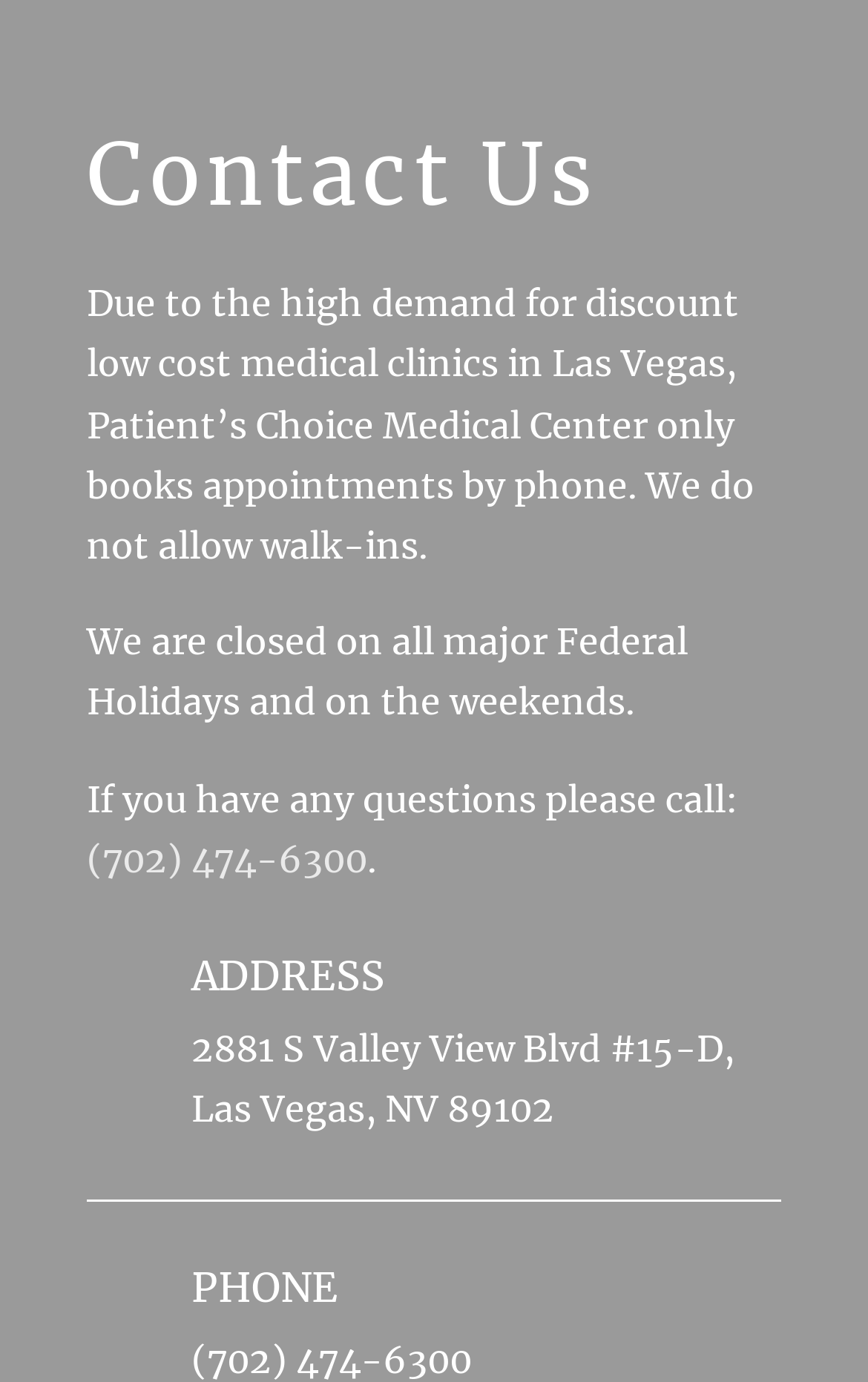Are walk-ins allowed at Patient’s Choice Medical Center?
Give a comprehensive and detailed explanation for the question.

According to the webpage, 'Patient’s Choice Medical Center only books appointments by phone. We do not allow walk-ins.' This indicates that walk-ins are not allowed at the medical center.